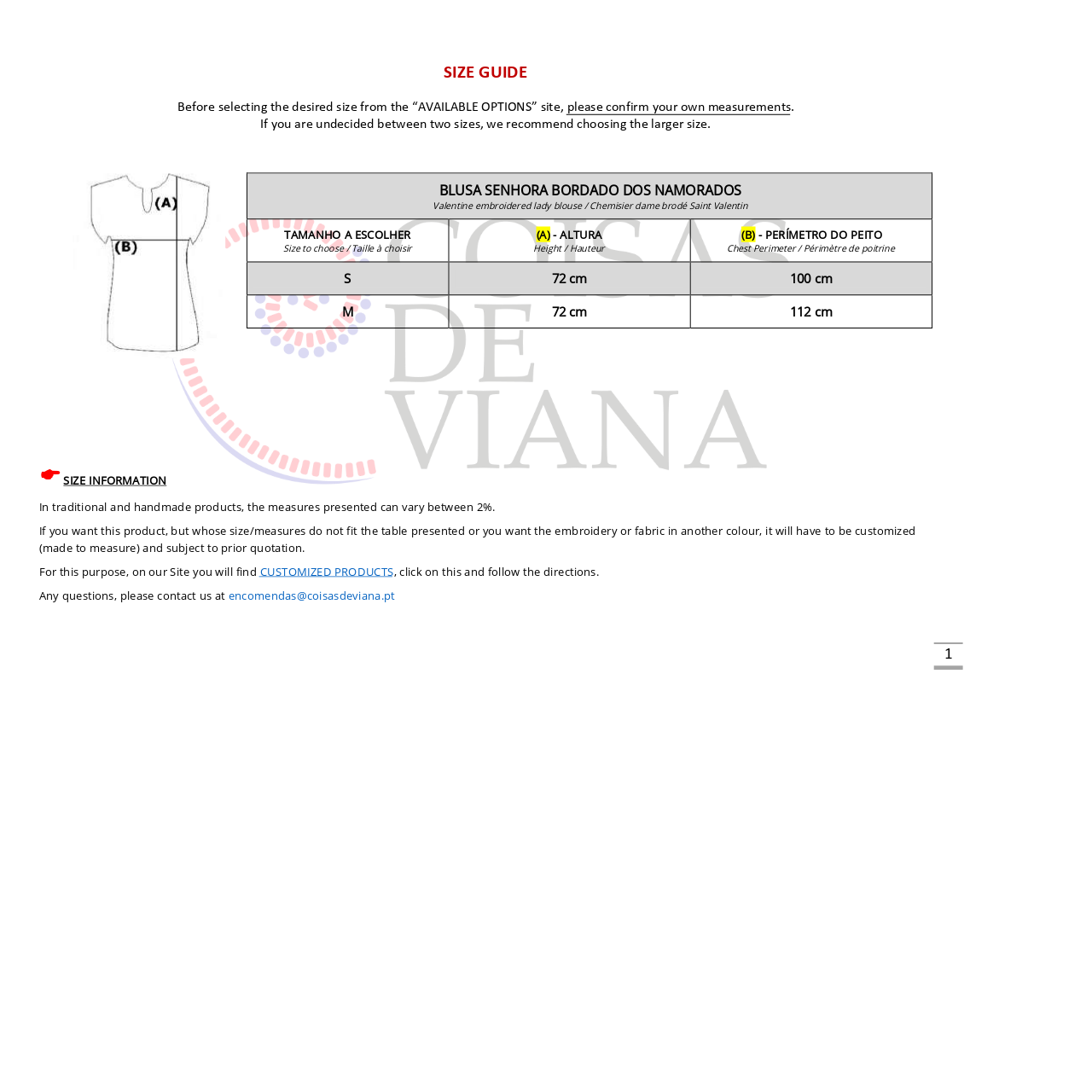What is the name of the product?
Please answer the question as detailed as possible.

The name of the product can be found in the StaticText element with the text 'BLUSA SENHORA BORDADO DOS NAMORADOS' which is located at the top of the webpage, indicating that this webpage is about a specific product.